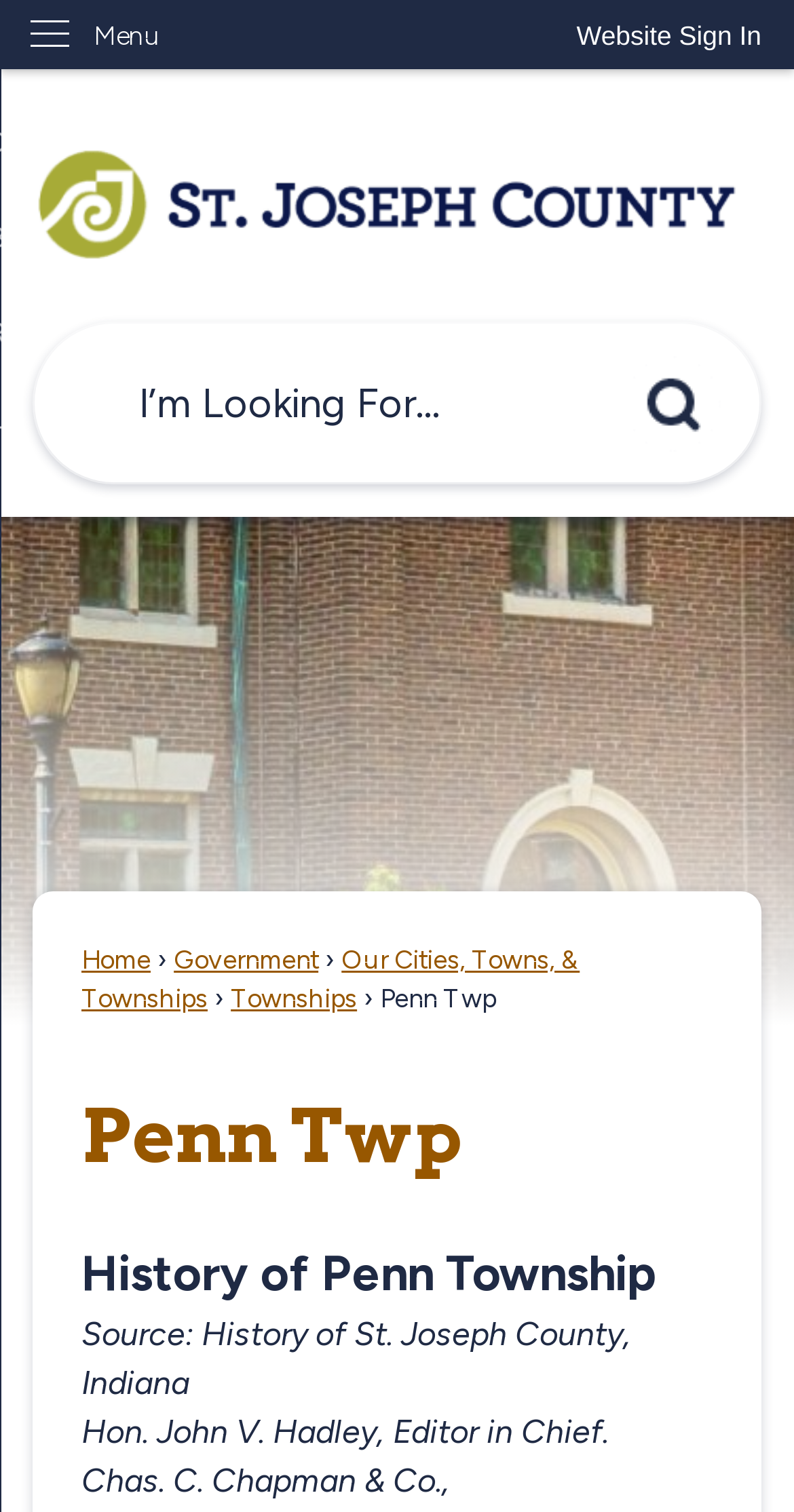Could you highlight the region that needs to be clicked to execute the instruction: "Search for information"?

[0.041, 0.213, 0.959, 0.32]